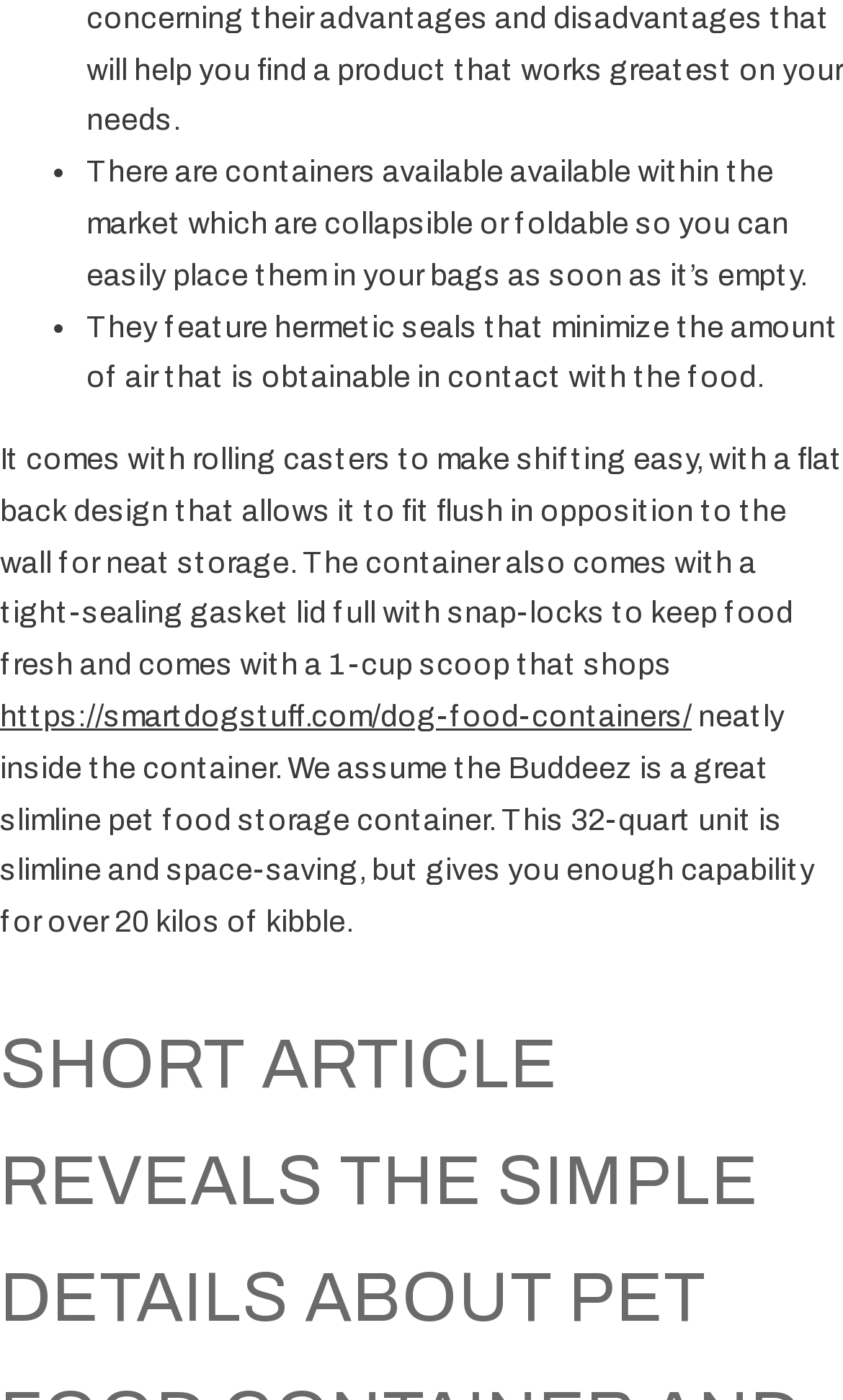What is the purpose of hermetic seals?
Answer the question with as much detail as possible.

The text states that the containers feature hermetic seals that minimize the amount of air that is obtainable in contact with the food, which implies that the purpose of hermetic seals is to reduce air contact with food.